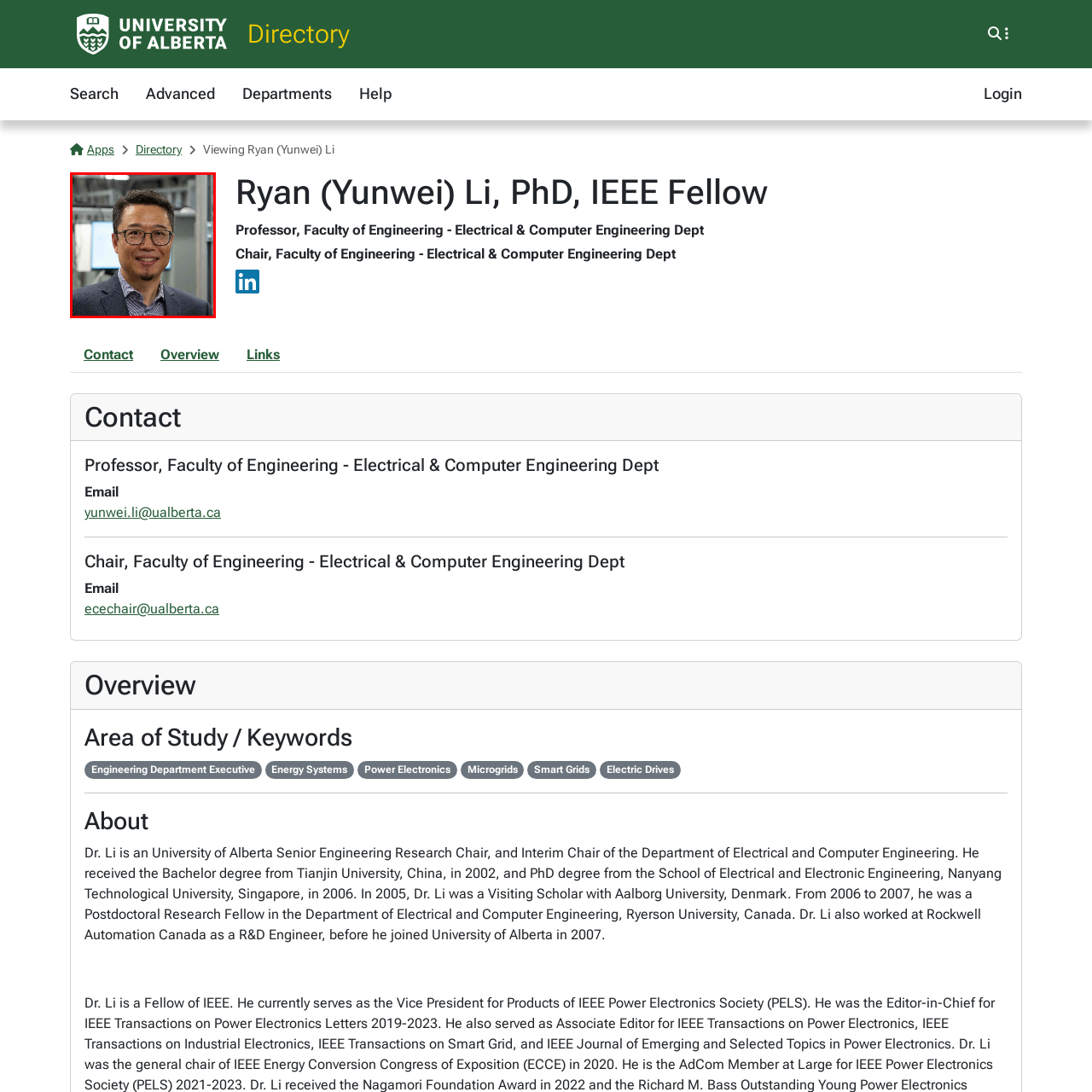Offer a comprehensive narrative for the image inside the red bounding box.

This image features Dr. Ryan (Yunwei) Li, a distinguished faculty member at the University of Alberta, where he holds the title of IEEE Fellow and serves as a Professor in the Faculty of Engineering, specifically within the Electrical and Computer Engineering Department. Dr. Li is recognized for his leadership as the Chair of the department and is known for his contributions to the fields of energy systems and power electronics. In the photograph, he is seen in a professional setting, smiling and wearing a blazer over a checkered shirt, indicating his approachable and dedicated demeanor. The background suggests a research environment, as it includes blurred displays and technical equipment, reflecting his commitment to engineering research and education.